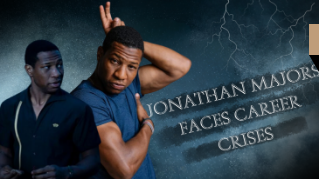What is the text accompanying the visuals?
Please respond to the question with a detailed and informative answer.

The question asks about the text that accompanies the image. According to the caption, the text is 'JONATHAN MAJORS FACES CAREER CRISIS', which highlights the challenges Jonathan Majors is facing in his career following an assault conviction.